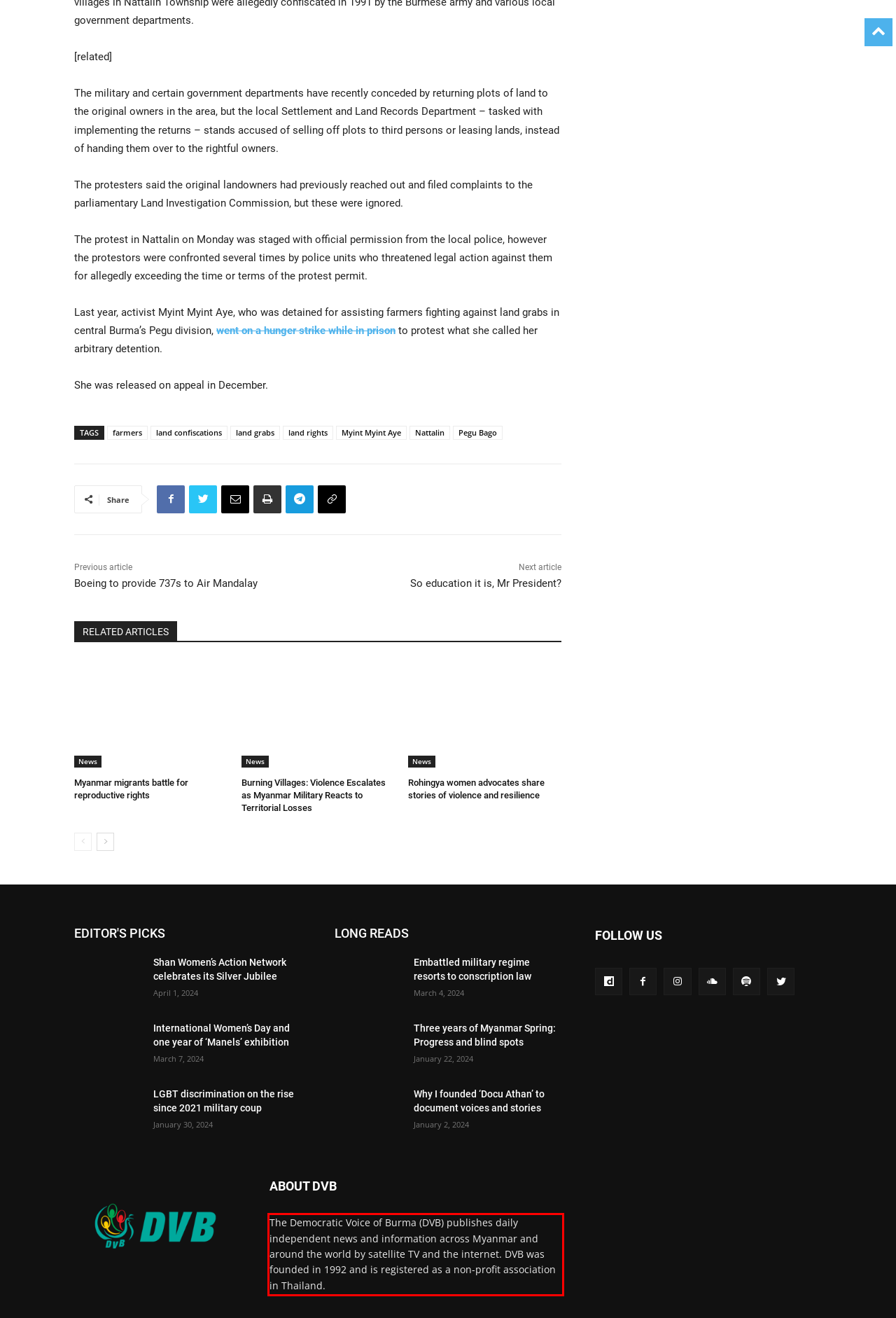From the screenshot of the webpage, locate the red bounding box and extract the text contained within that area.

The Democratic Voice of Burma (DVB) publishes daily independent news and information across Myanmar and around the world by satellite TV and the internet. DVB was founded in 1992 and is registered as a non-profit association in Thailand.